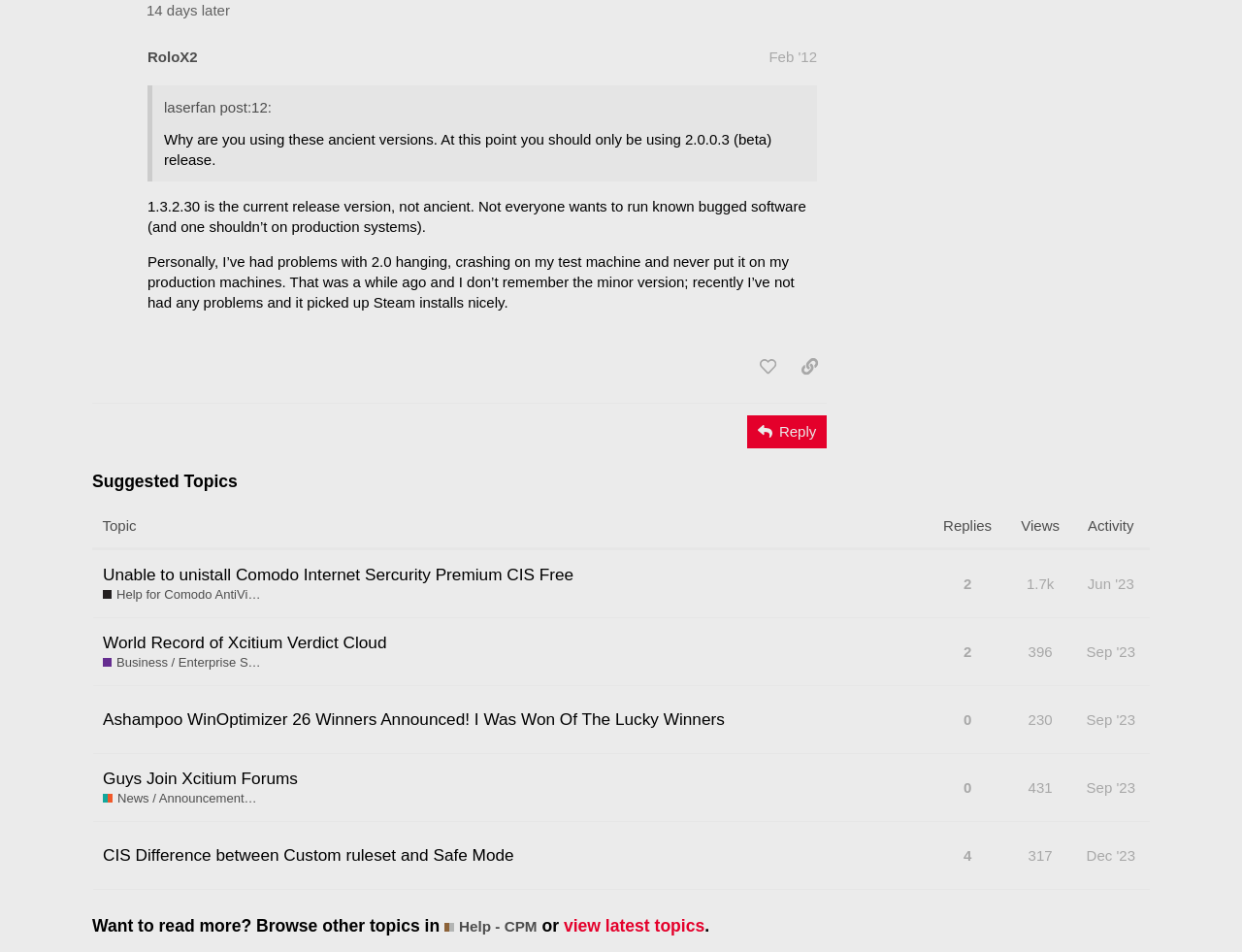Determine the bounding box coordinates of the section to be clicked to follow the instruction: "Like this post". The coordinates should be given as four float numbers between 0 and 1, formatted as [left, top, right, bottom].

[0.604, 0.368, 0.633, 0.403]